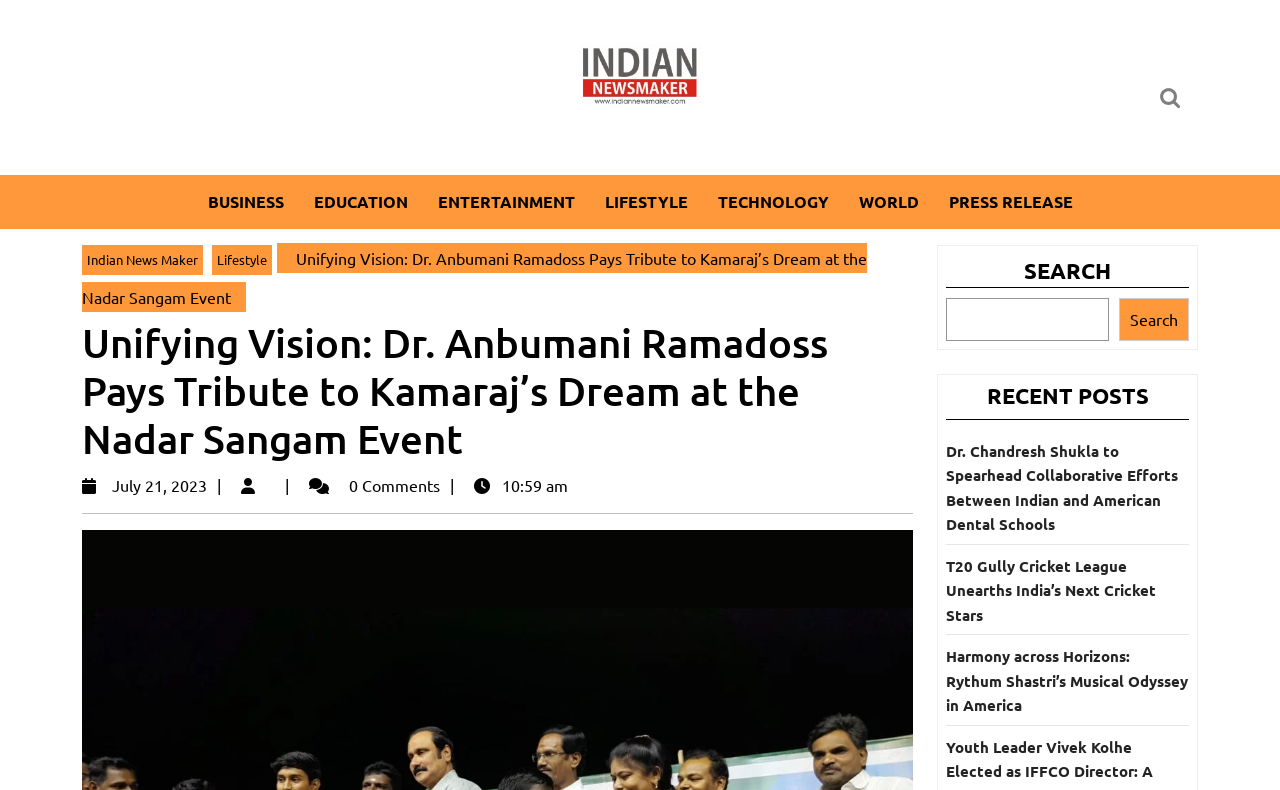Locate the bounding box coordinates of the area that needs to be clicked to fulfill the following instruction: "Search for something". The coordinates should be in the format of four float numbers between 0 and 1, namely [left, top, right, bottom].

[0.889, 0.095, 0.936, 0.152]